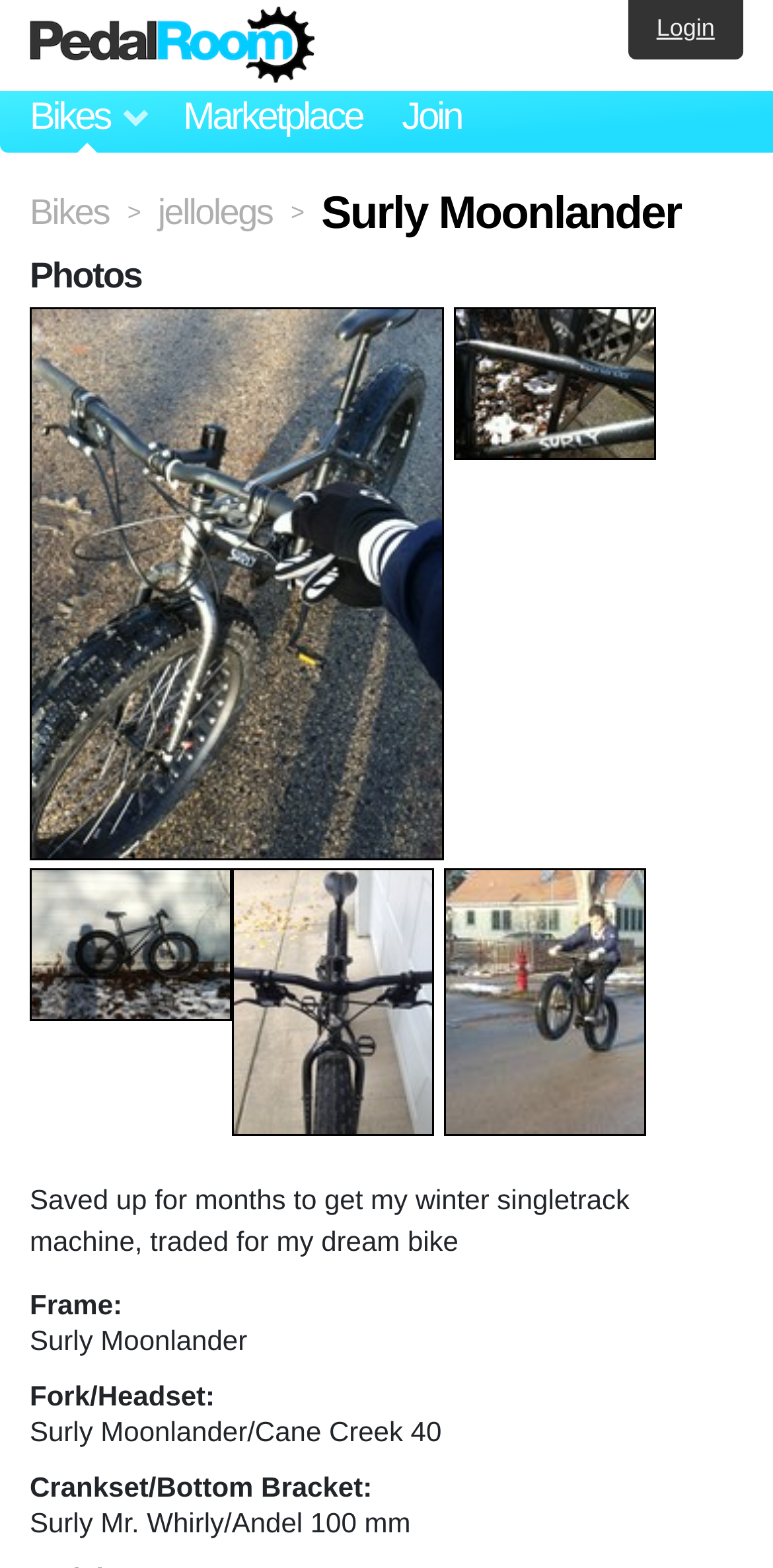What is the crankset of the bike?
Using the image as a reference, deliver a detailed and thorough answer to the question.

I found the answer by looking at the static text element with the text 'Crankset/Bottom Bracket:' and then reading the corresponding value which is 'Surly Mr. Whirly/Andel 100 mm'.